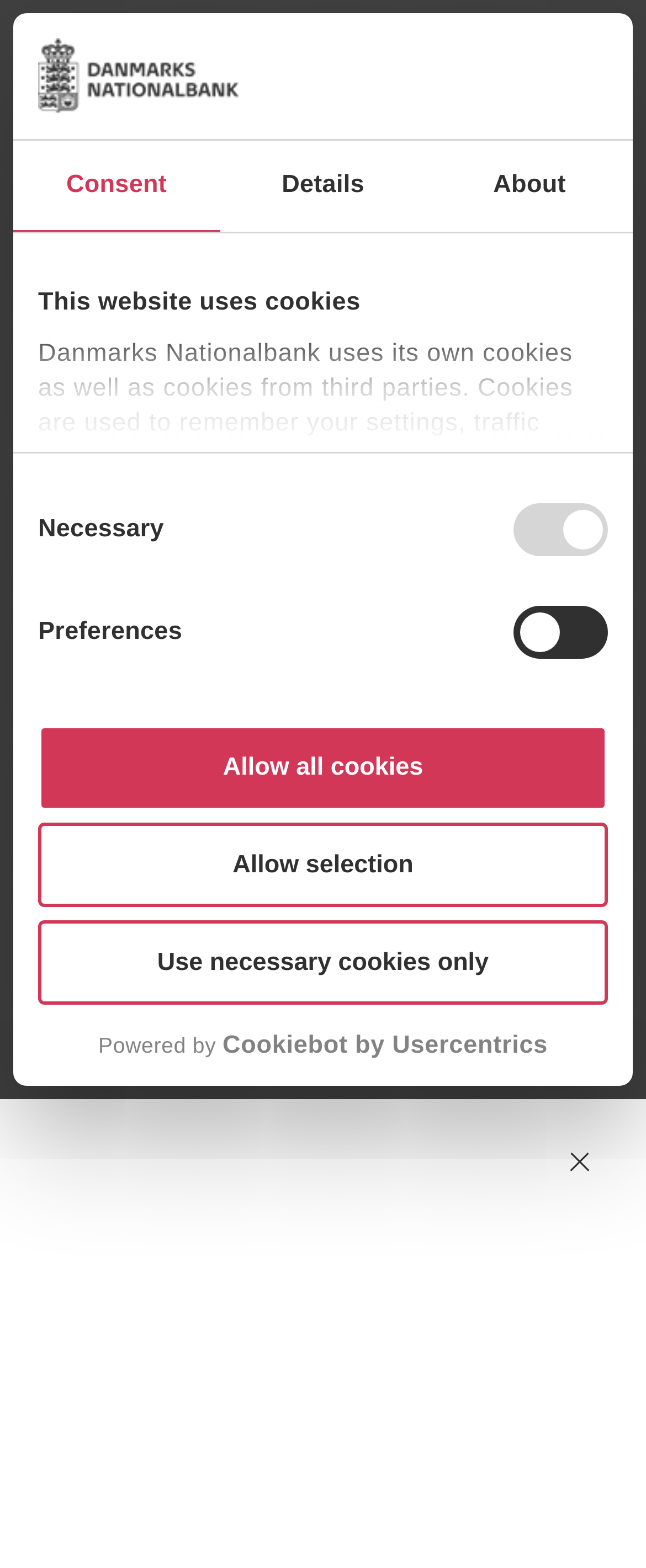Can you determine the main header of this webpage?

The Equity Risk Premium